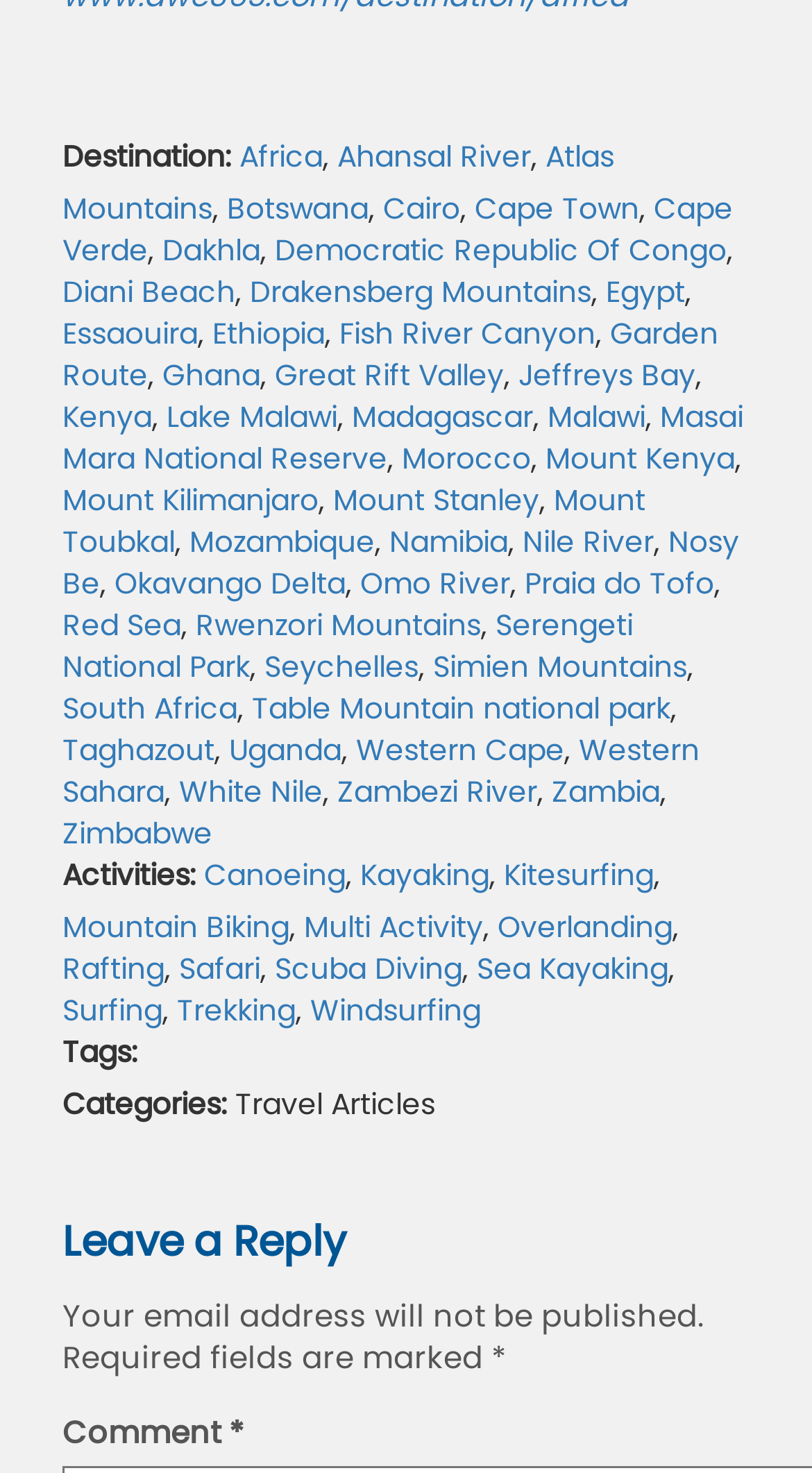Refer to the element description Windsurfing and identify the corresponding bounding box in the screenshot. Format the coordinates as (top-left x, top-left y, bottom-right x, bottom-right y) with values in the range of 0 to 1.

[0.382, 0.671, 0.592, 0.699]